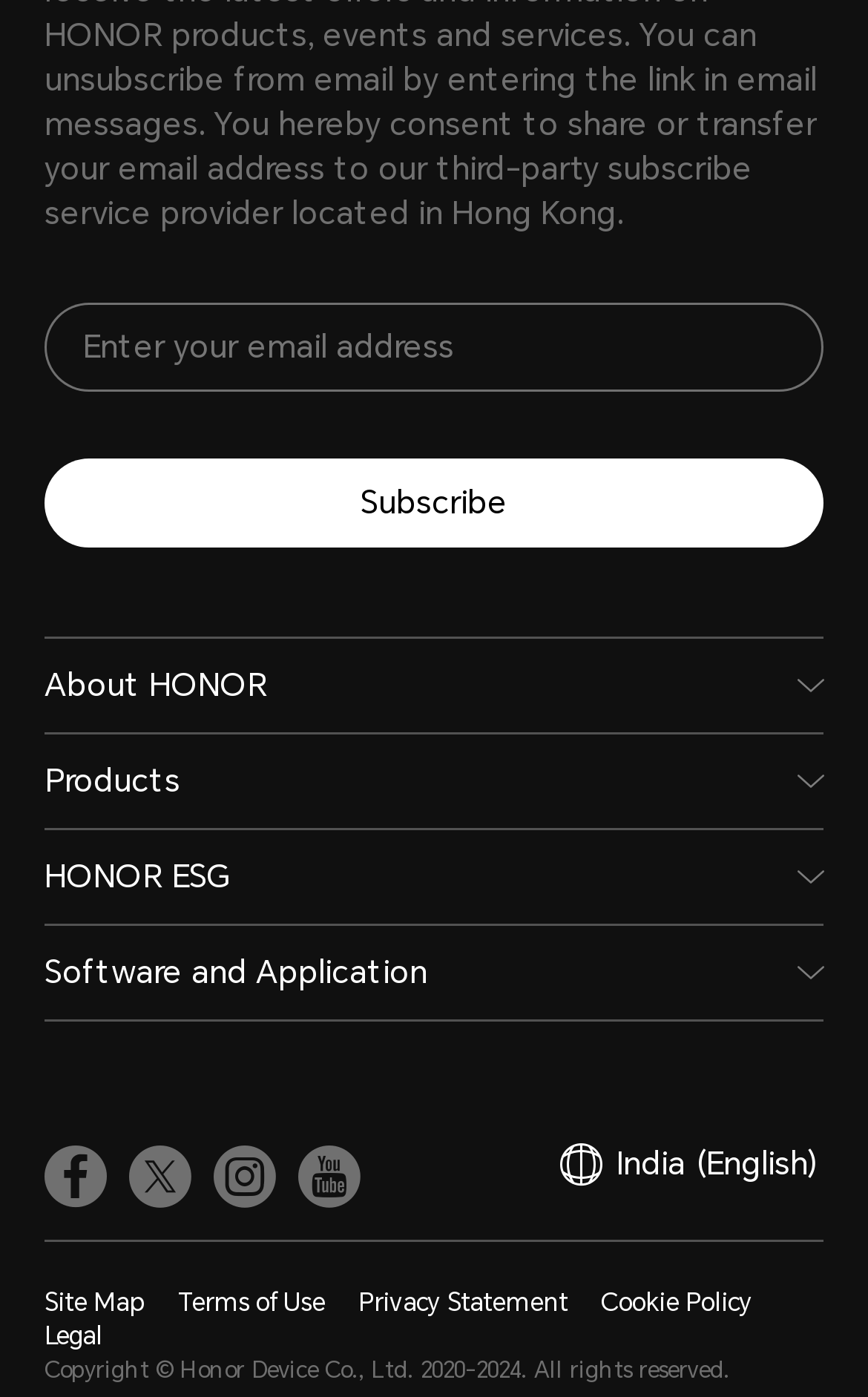Locate the UI element described by parent_node: MASTER and provide its bounding box coordinates. Use the format (top-left x, top-left y, bottom-right x, bottom-right y) with all values as floating point numbers between 0 and 1.

None